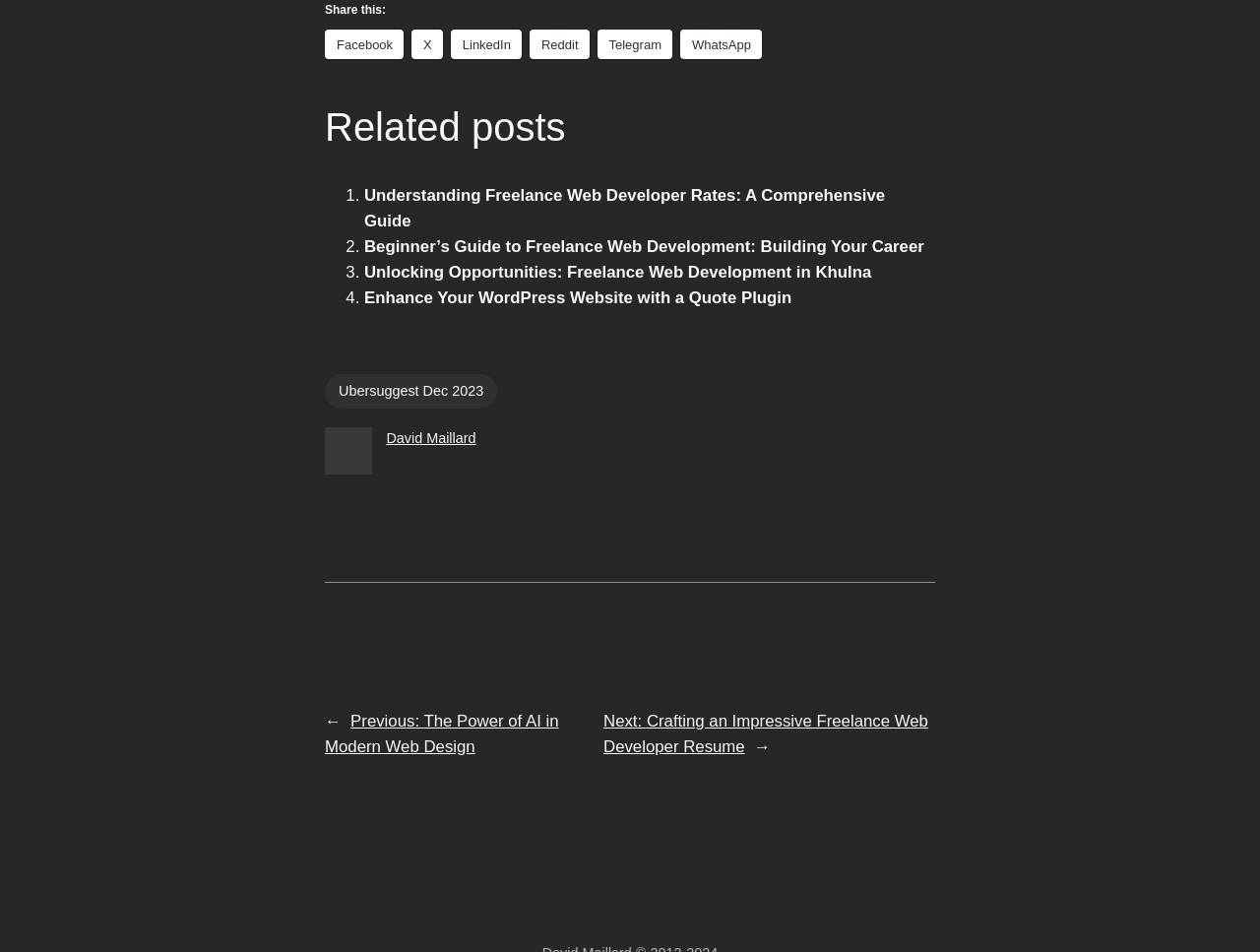Please provide the bounding box coordinates for the element that needs to be clicked to perform the following instruction: "Go to next post 'Crafting an Impressive Freelance Web Developer Resume'". The coordinates should be given as four float numbers between 0 and 1, i.e., [left, top, right, bottom].

[0.479, 0.747, 0.737, 0.794]